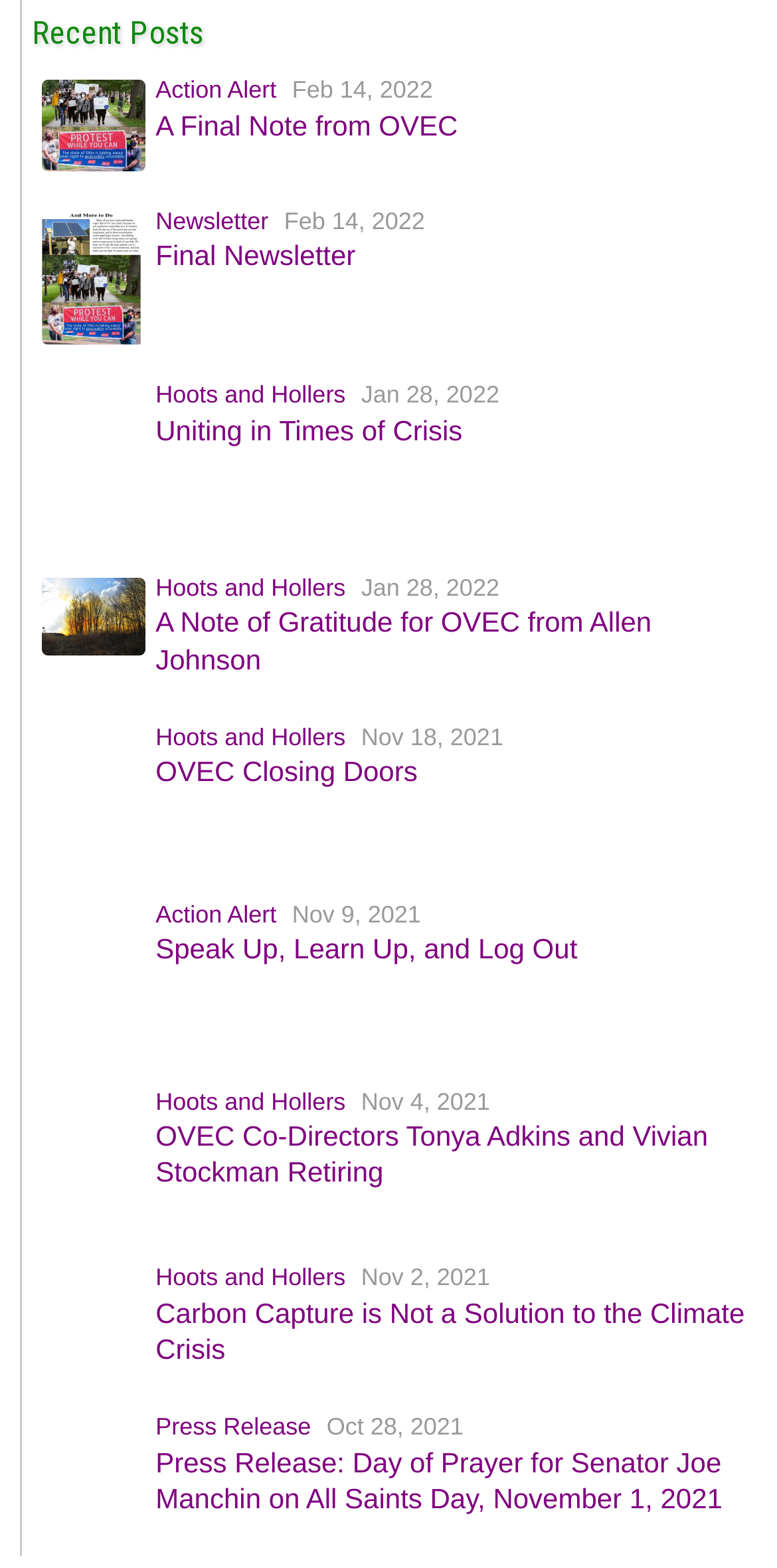Point out the bounding box coordinates of the section to click in order to follow this instruction: "Read the 'A Note of Gratitude for OVEC from Allen Johnson' article".

[0.2, 0.387, 0.839, 0.43]